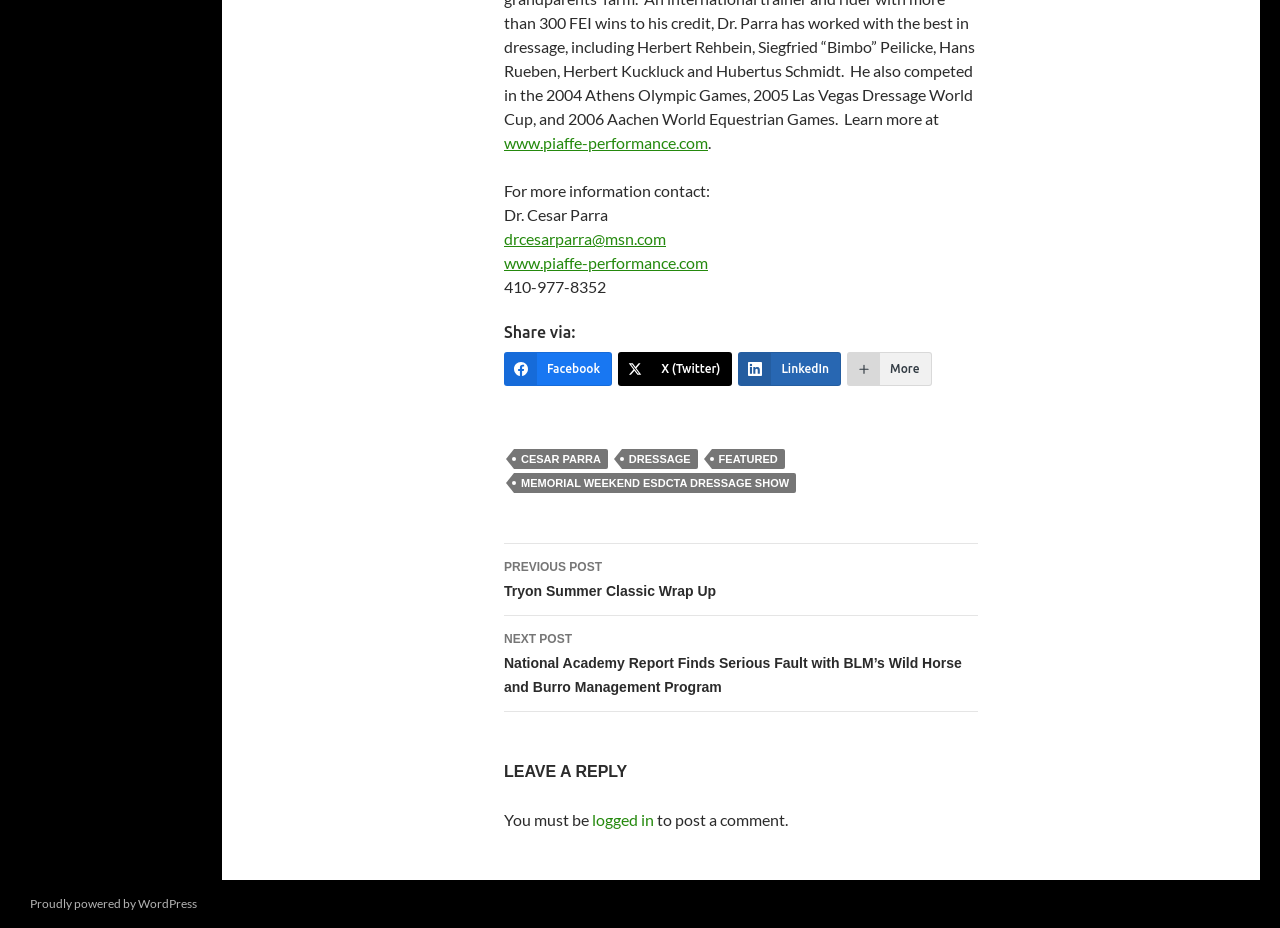Please identify the bounding box coordinates of the region to click in order to complete the task: "Call the phone number". The coordinates must be four float numbers between 0 and 1, specified as [left, top, right, bottom].

None